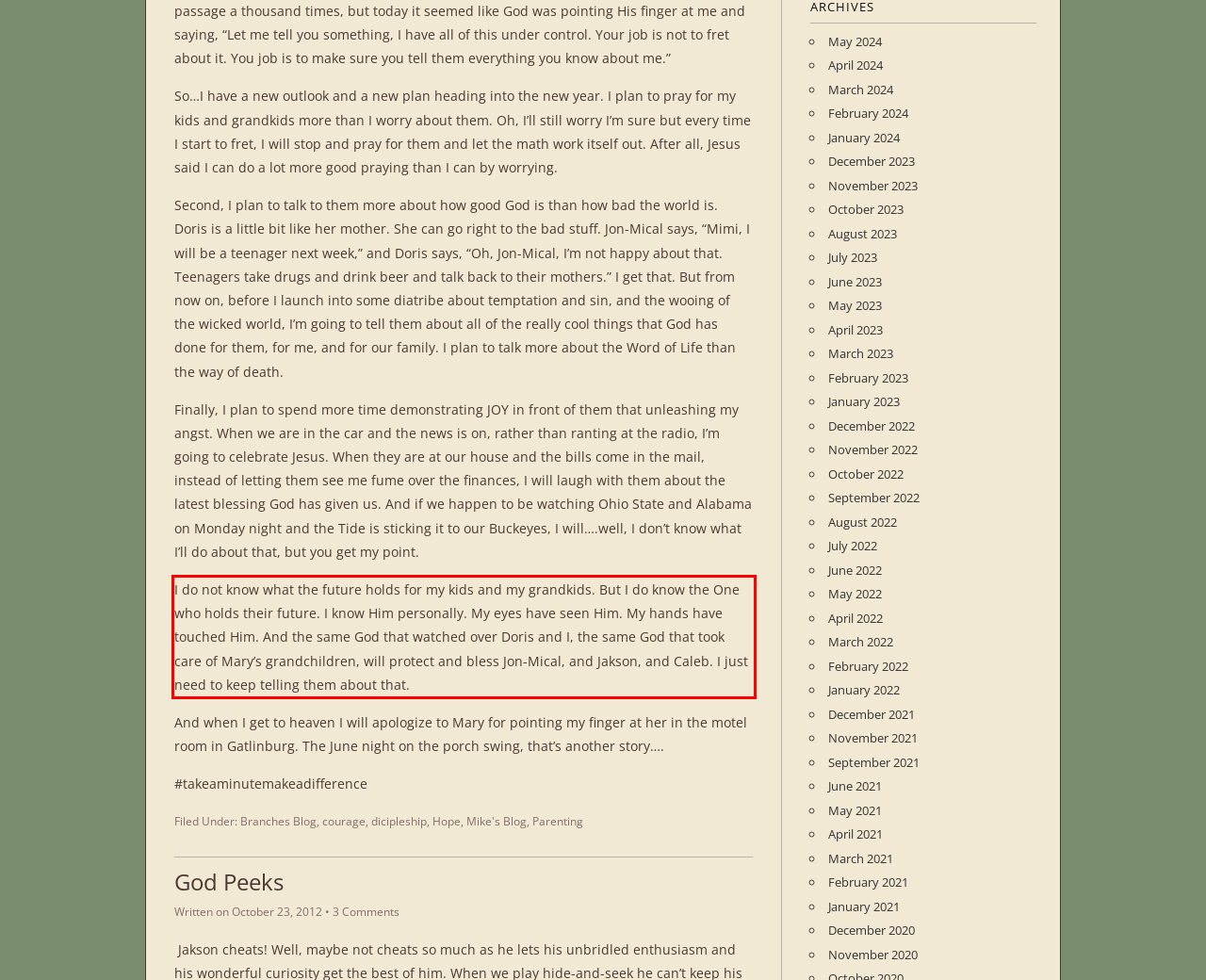Please examine the webpage screenshot and extract the text within the red bounding box using OCR.

I do not know what the future holds for my kids and my grandkids. But I do know the One who holds their future. I know Him personally. My eyes have seen Him. My hands have touched Him. And the same God that watched over Doris and I, the same God that took care of Mary’s grandchildren, will protect and bless Jon-Mical, and Jakson, and Caleb. I just need to keep telling them about that.